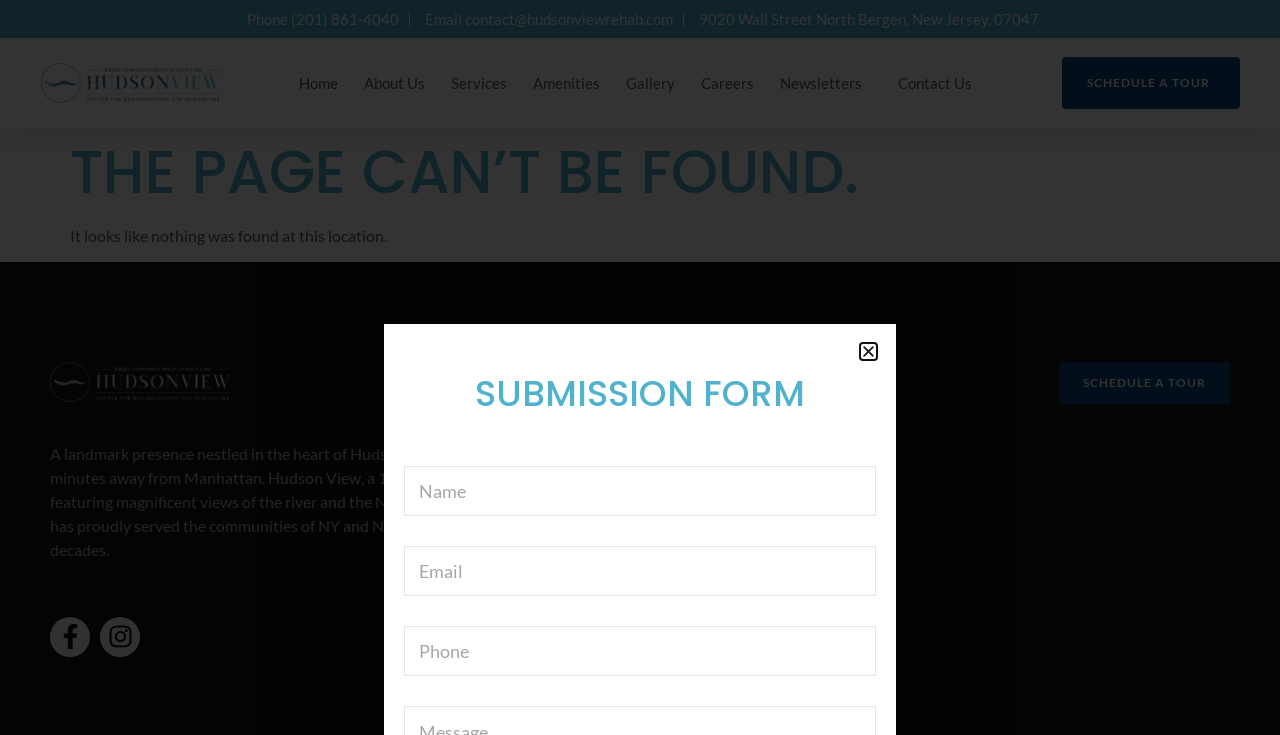Given the following UI element description: "Schedule A Tour", find the bounding box coordinates in the webpage screenshot.

[0.83, 0.078, 0.969, 0.148]